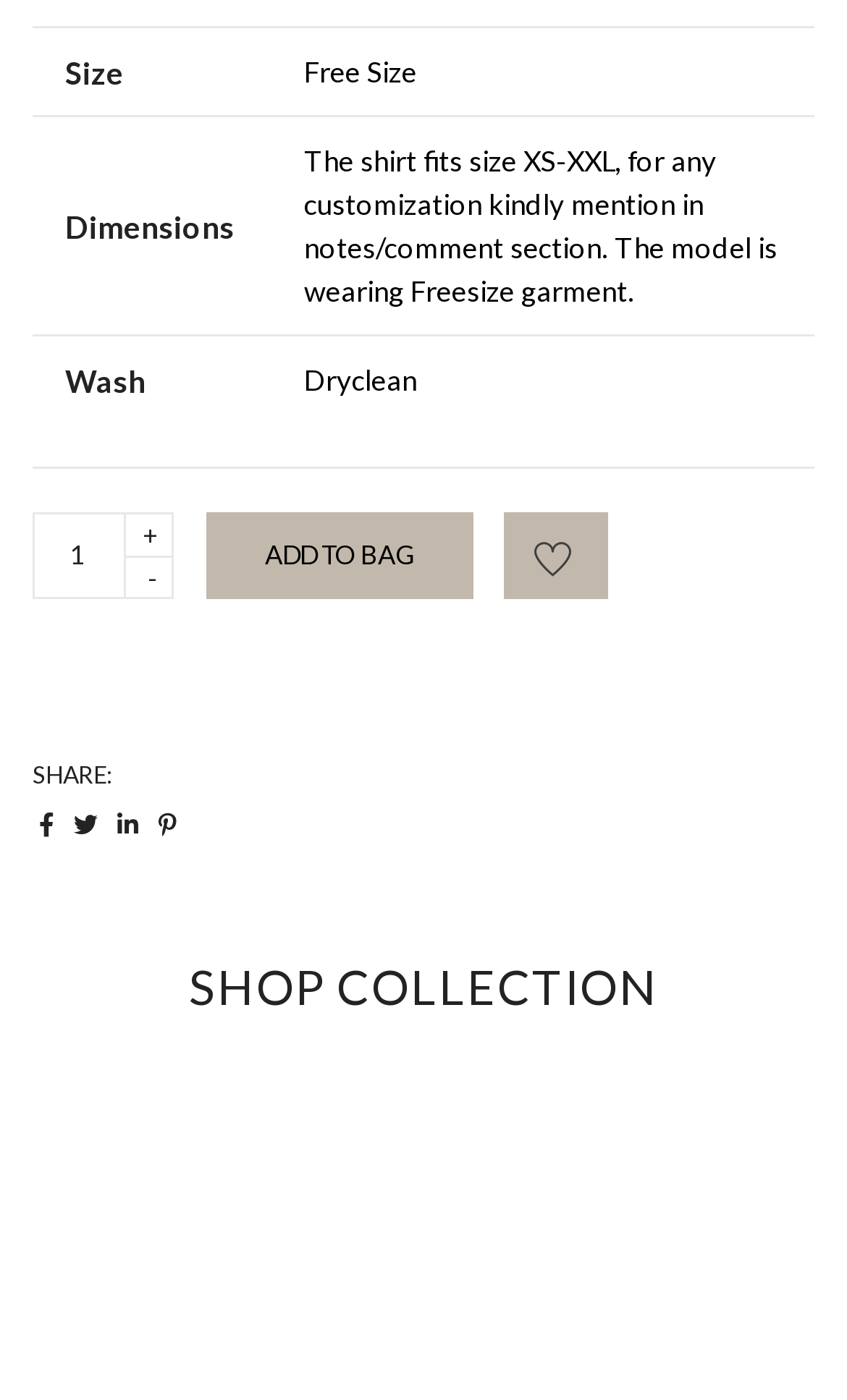Provide the bounding box coordinates for the area that should be clicked to complete the instruction: "Add to bag".

[0.244, 0.366, 0.559, 0.428]